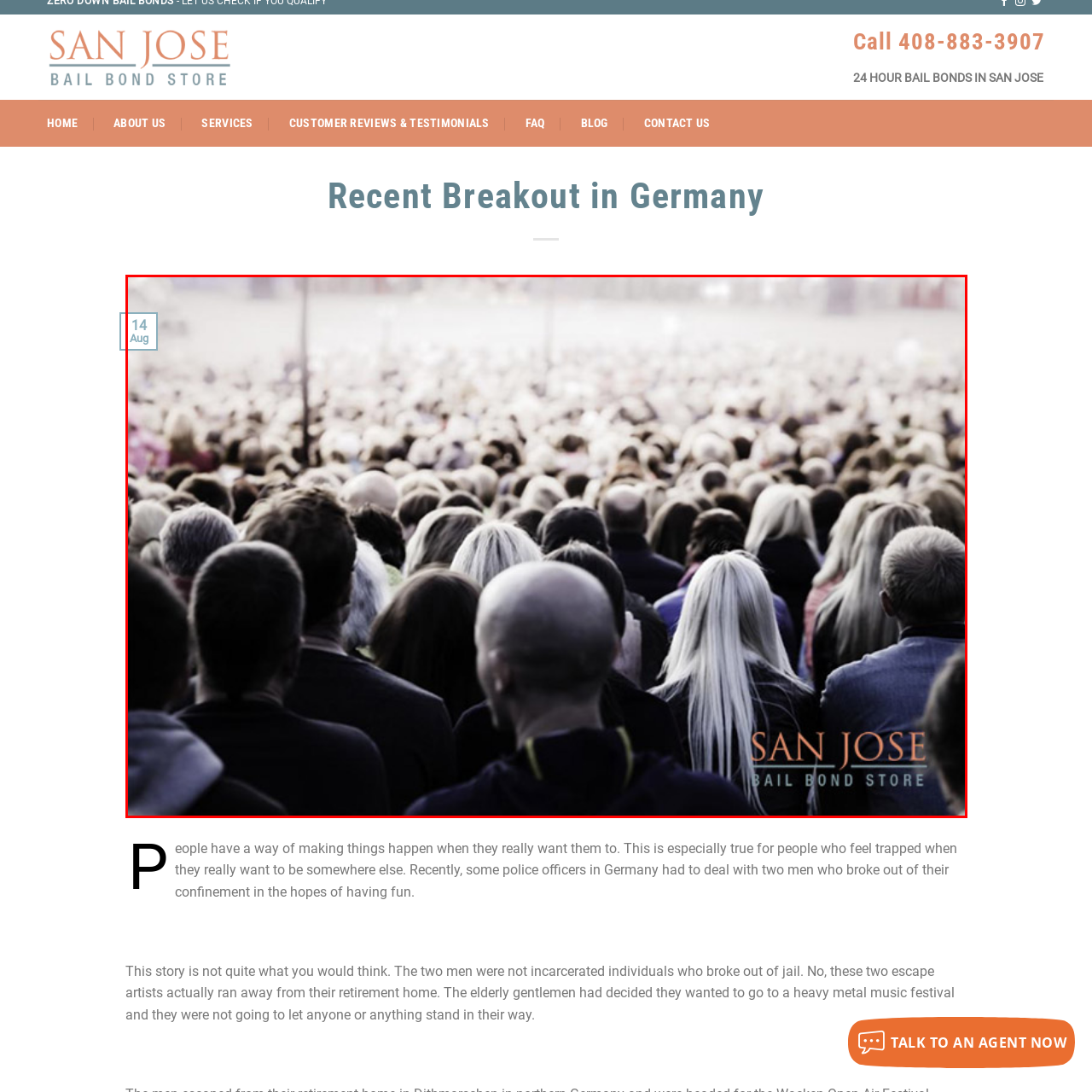Write a thorough description of the contents of the image marked by the red outline.

The image captures a large crowd of people from a rear view, focusing on their heads and shoulders. The crowded scene conveys a sense of anticipation and shared experience, possibly at an event or festival. Prominently, the date "14 Aug" is displayed in the upper left corner, hinting at the timing of this gathering. In the foreground, the branding "SAN JOSE" and "BAIL BOND STORE" appear in a subtle overlay, suggesting a connection to the context of the event or location being highlighted. The overall mood is dynamic and vibrant, reflecting a significant public moment.